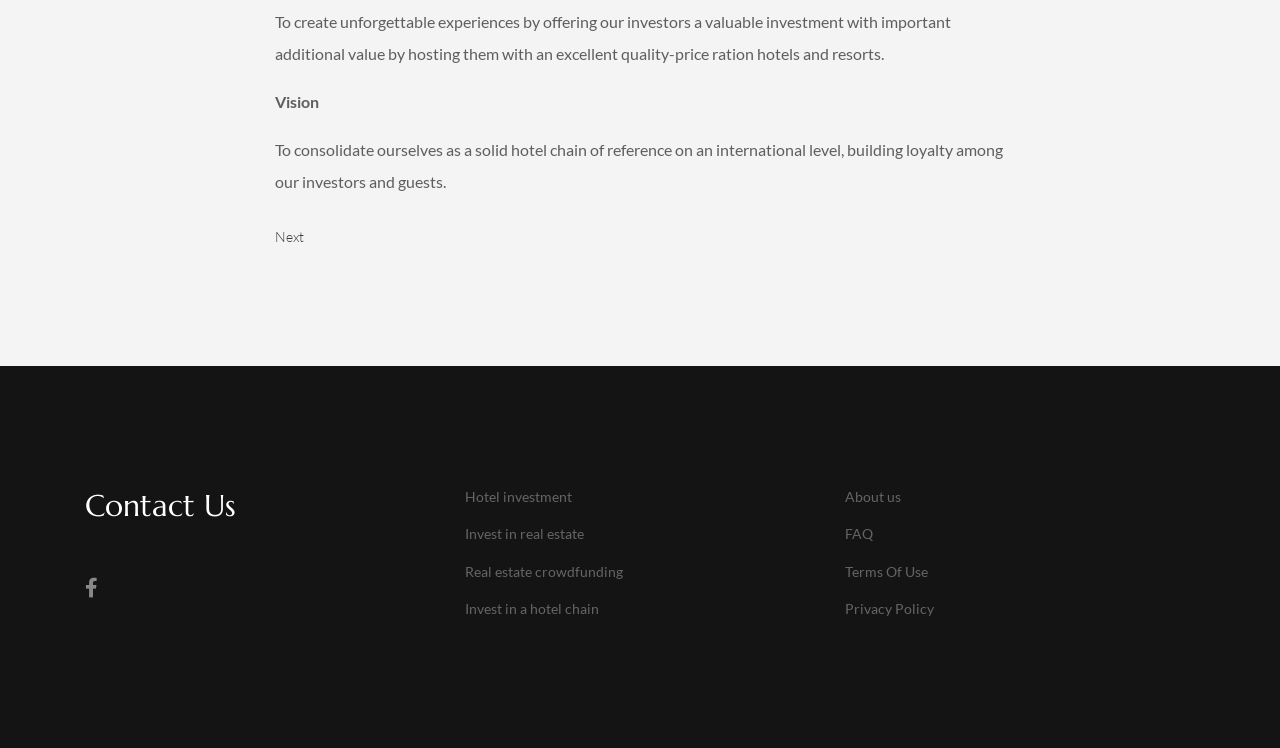Respond to the following query with just one word or a short phrase: 
What is the company's goal for its investors?

To offer valuable investment